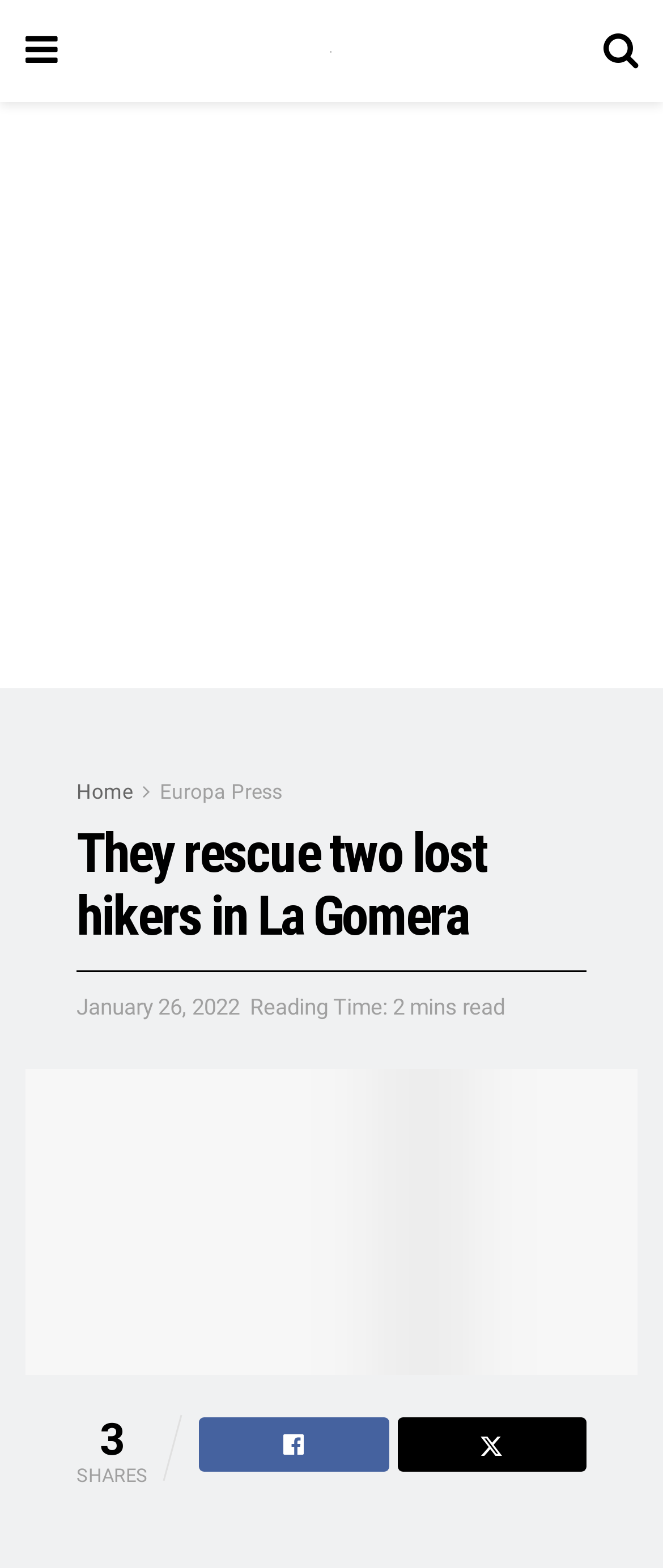What is the date of the rescue?
Provide a detailed answer to the question, using the image to inform your response.

The date of the rescue is mentioned in the link 'January 26, 2022' which suggests that the rescue took place on this date.